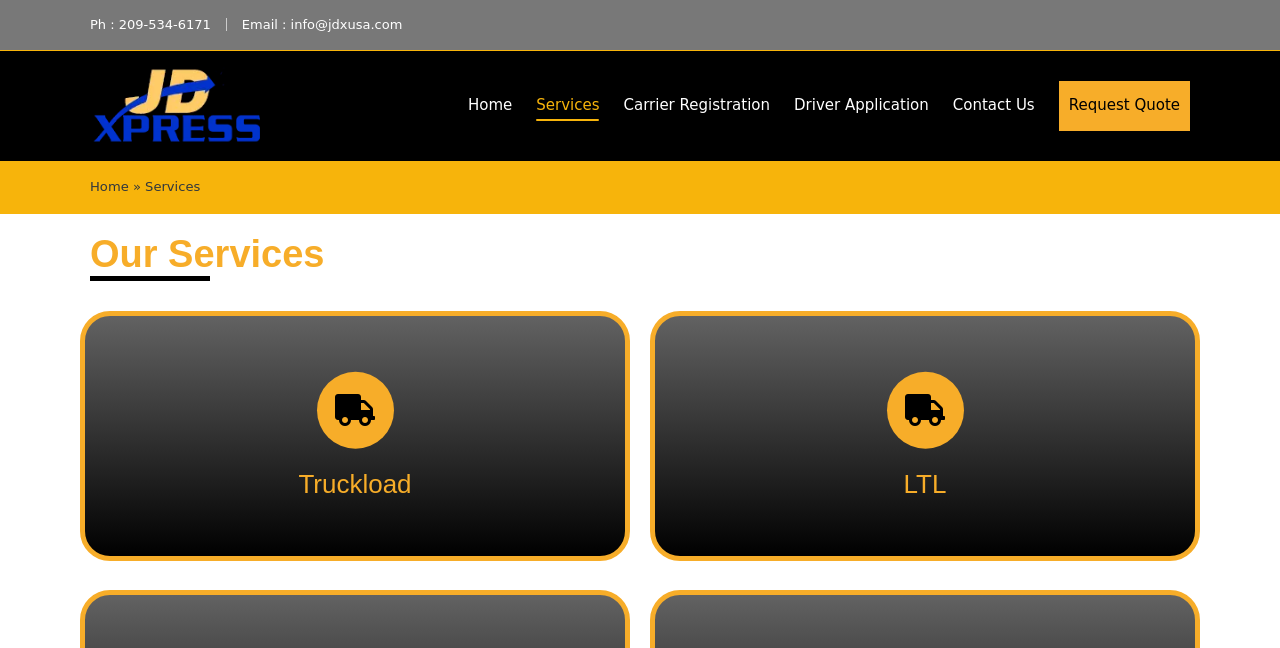Using the webpage screenshot, find the UI element described by alt="JD Express". Provide the bounding box coordinates in the format (top-left x, top-left y, bottom-right x, bottom-right y), ensuring all values are floating point numbers between 0 and 1.

[0.07, 0.102, 0.209, 0.225]